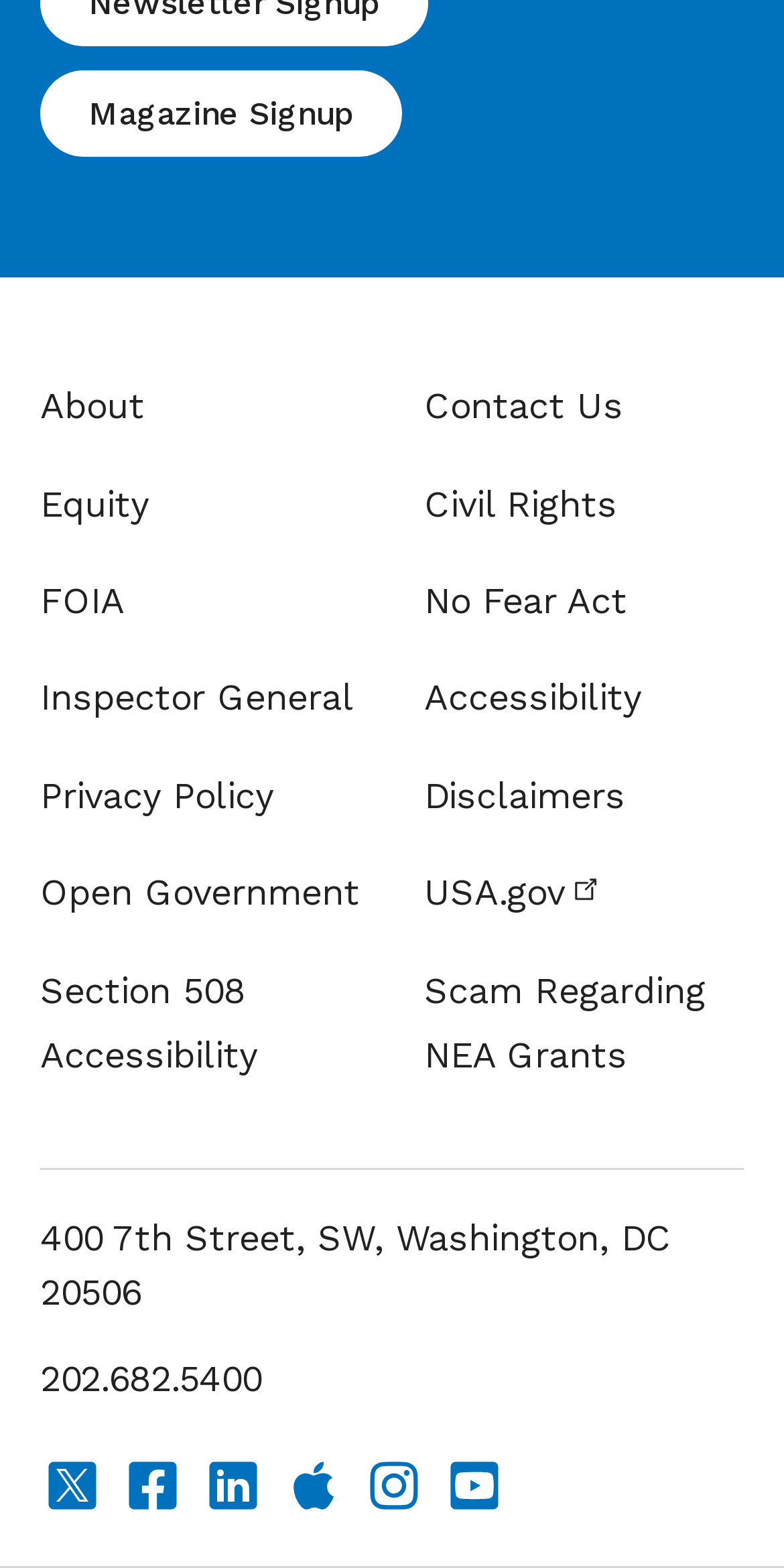Specify the bounding box coordinates of the element's region that should be clicked to achieve the following instruction: "Call 202.682.5400". The bounding box coordinates consist of four float numbers between 0 and 1, in the format [left, top, right, bottom].

[0.051, 0.866, 0.333, 0.893]